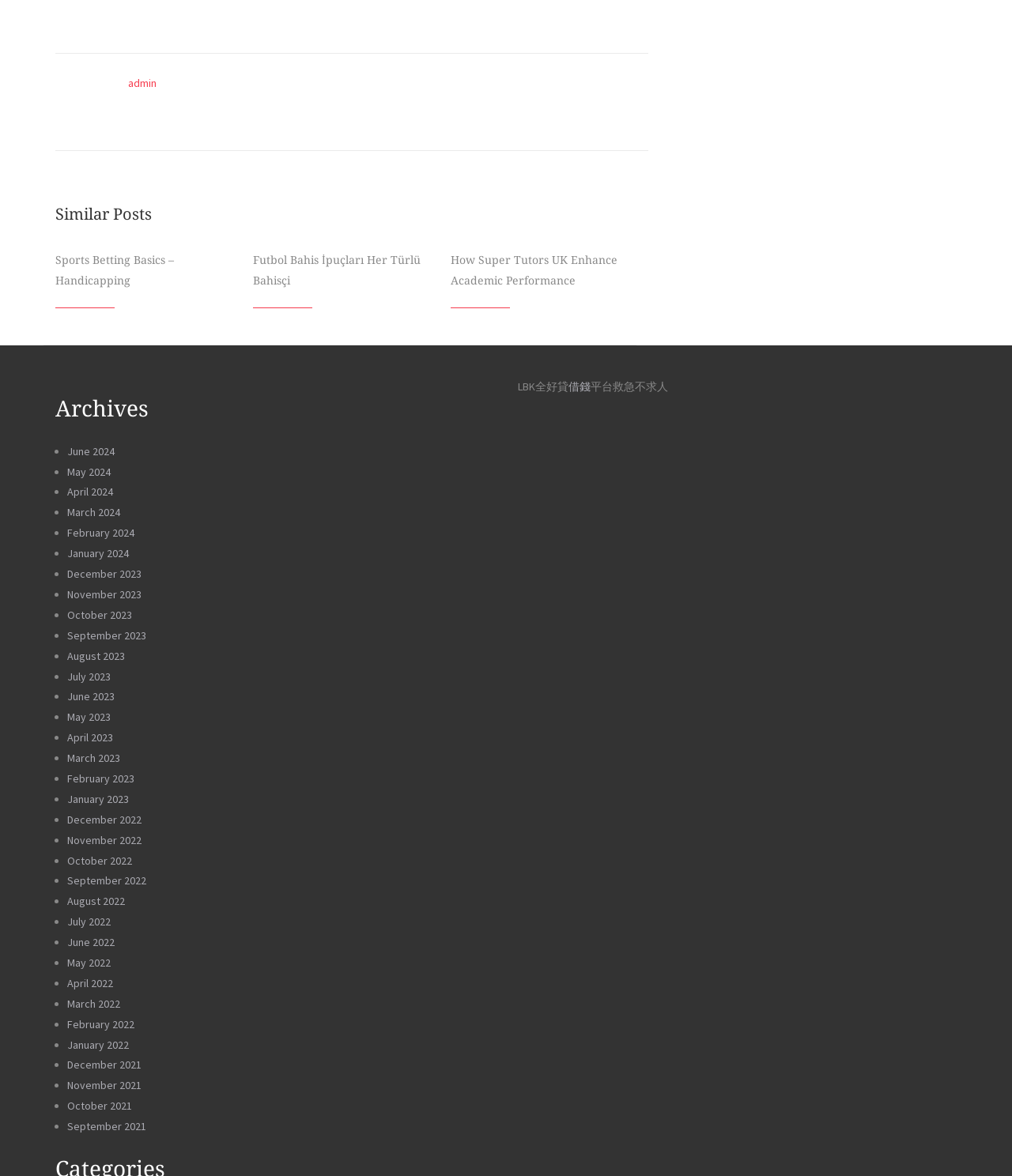Please respond to the question using a single word or phrase:
How many months are listed under 'Archives'?

24